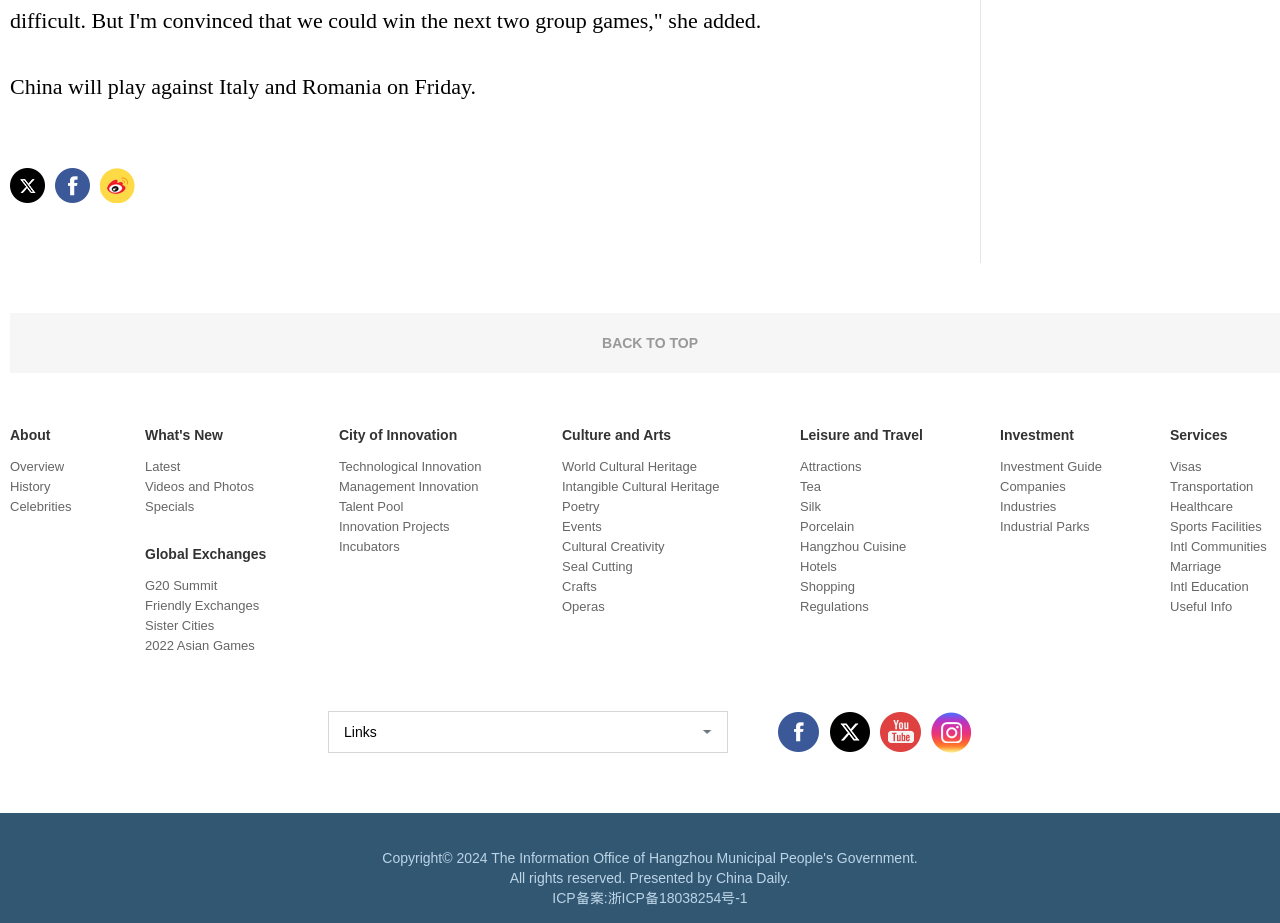Extract the bounding box coordinates for the UI element described by the text: "World Cultural Heritage". The coordinates should be in the form of [left, top, right, bottom] with values between 0 and 1.

[0.439, 0.497, 0.544, 0.514]